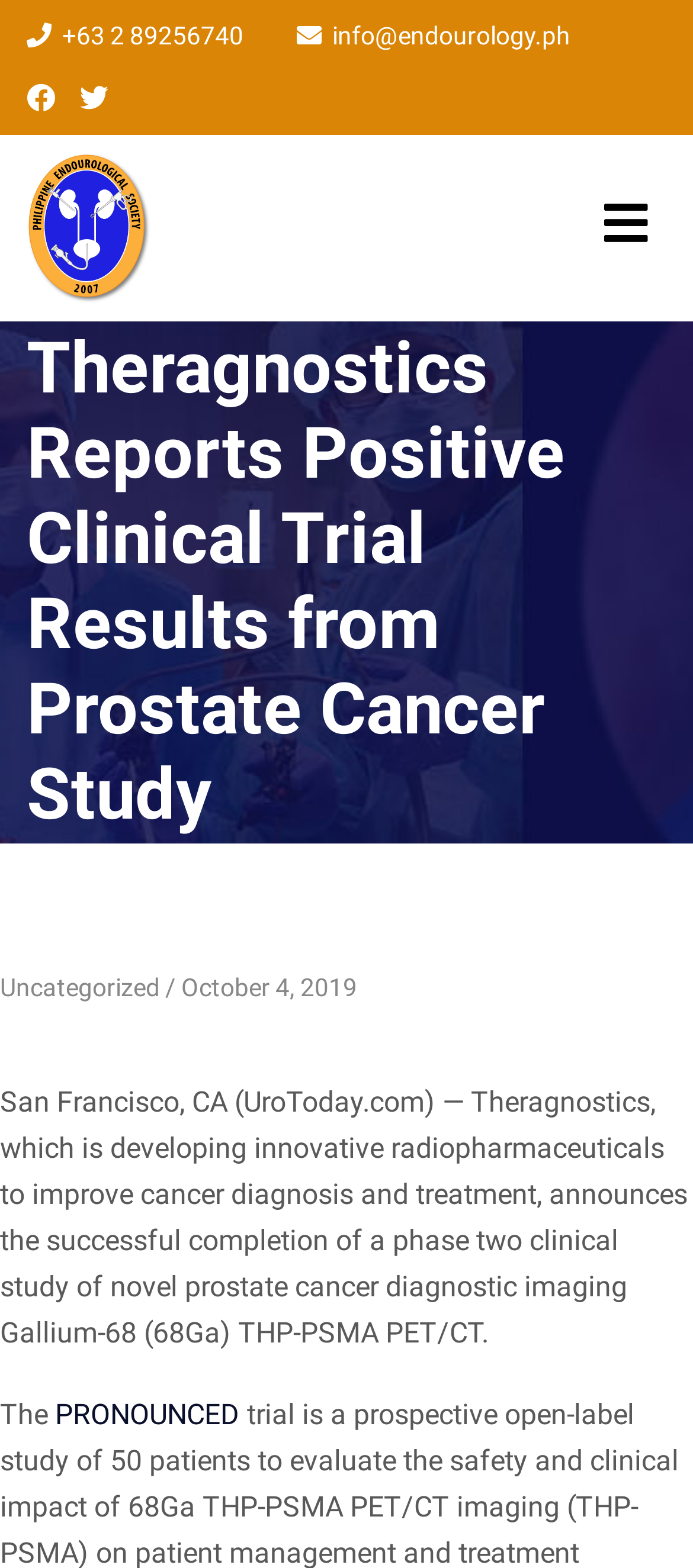Using the provided element description: "Uncategorized", determine the bounding box coordinates of the corresponding UI element in the screenshot.

[0.0, 0.621, 0.231, 0.639]